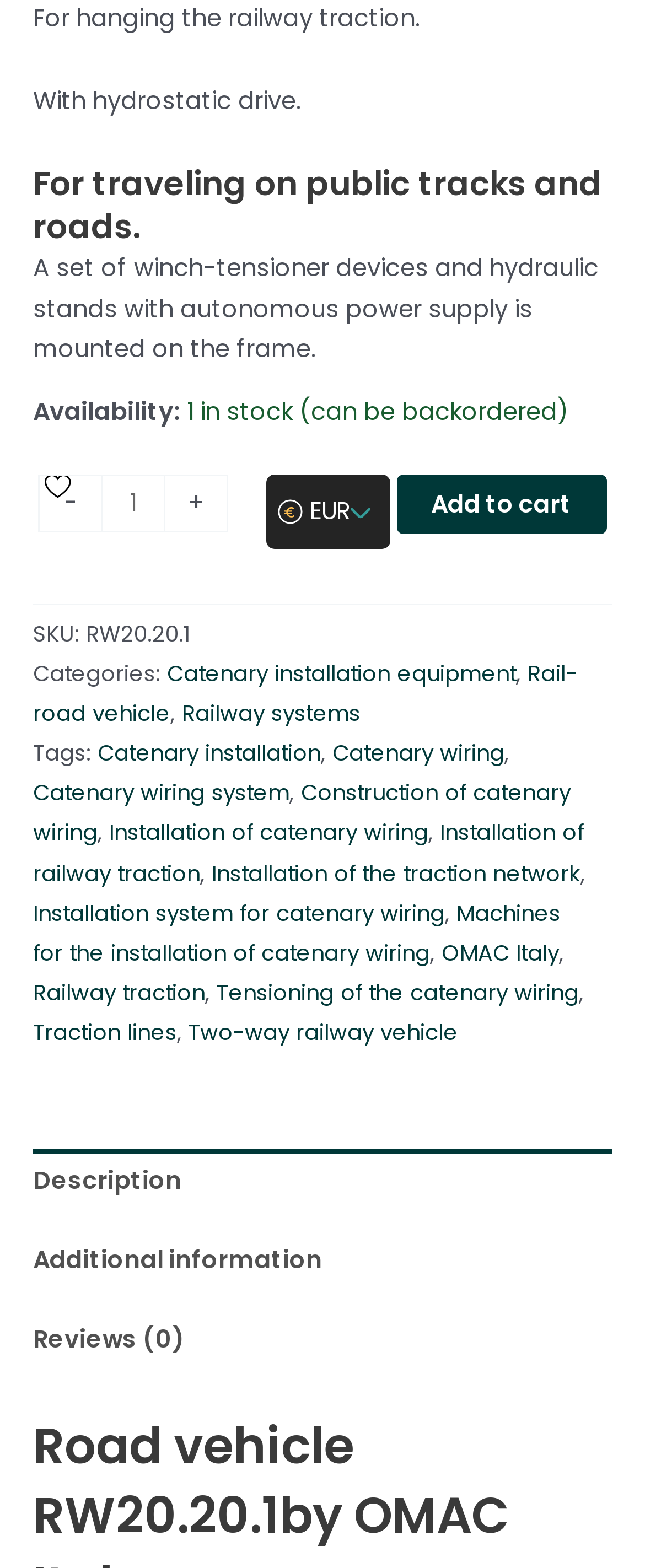Please identify the bounding box coordinates of the region to click in order to complete the given instruction: "Check the product reviews". The coordinates should be four float numbers between 0 and 1, i.e., [left, top, right, bottom].

[0.051, 0.834, 0.949, 0.885]